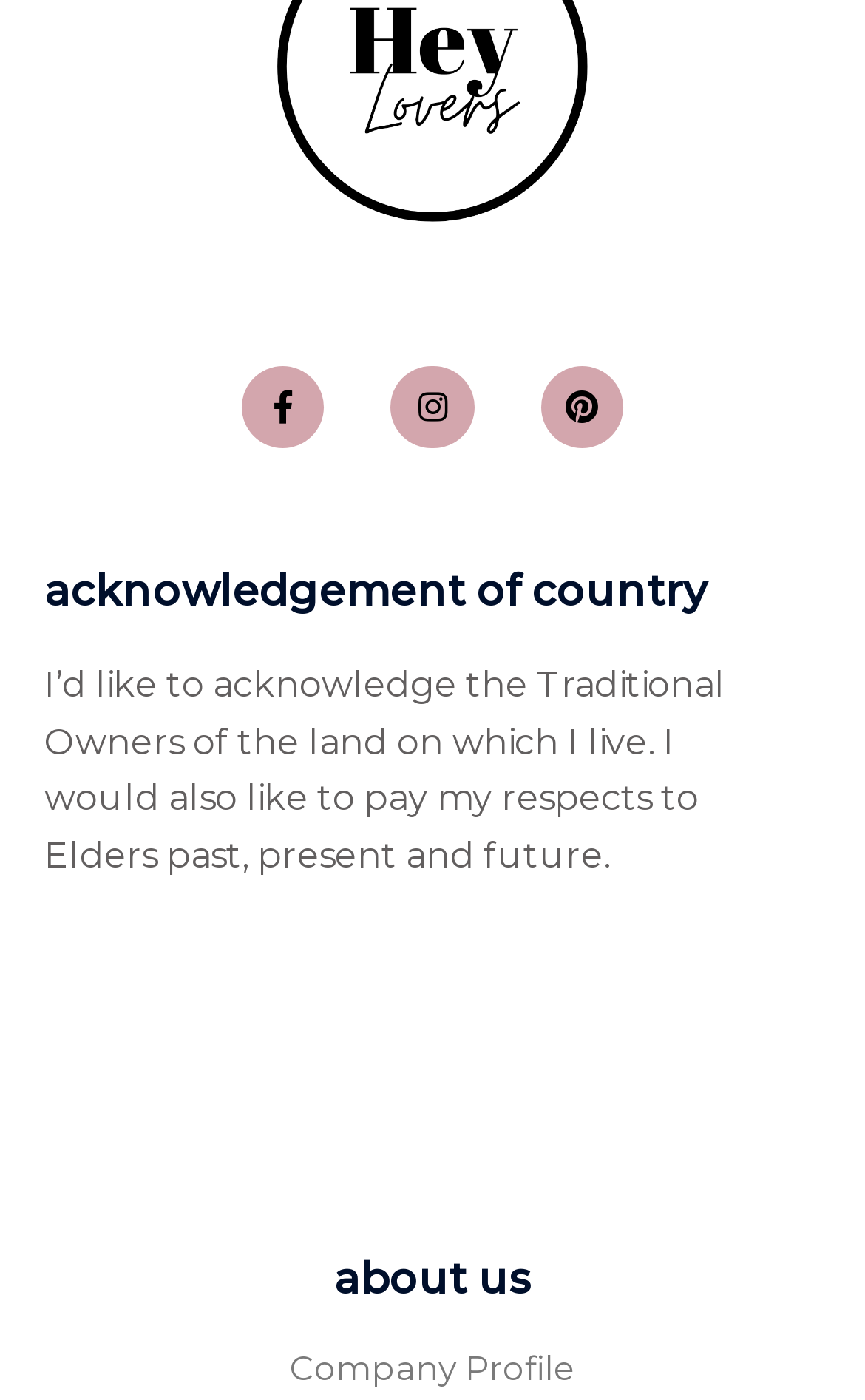Provide a brief response in the form of a single word or phrase:
What is the author acknowledging?

Traditional Owners of the land